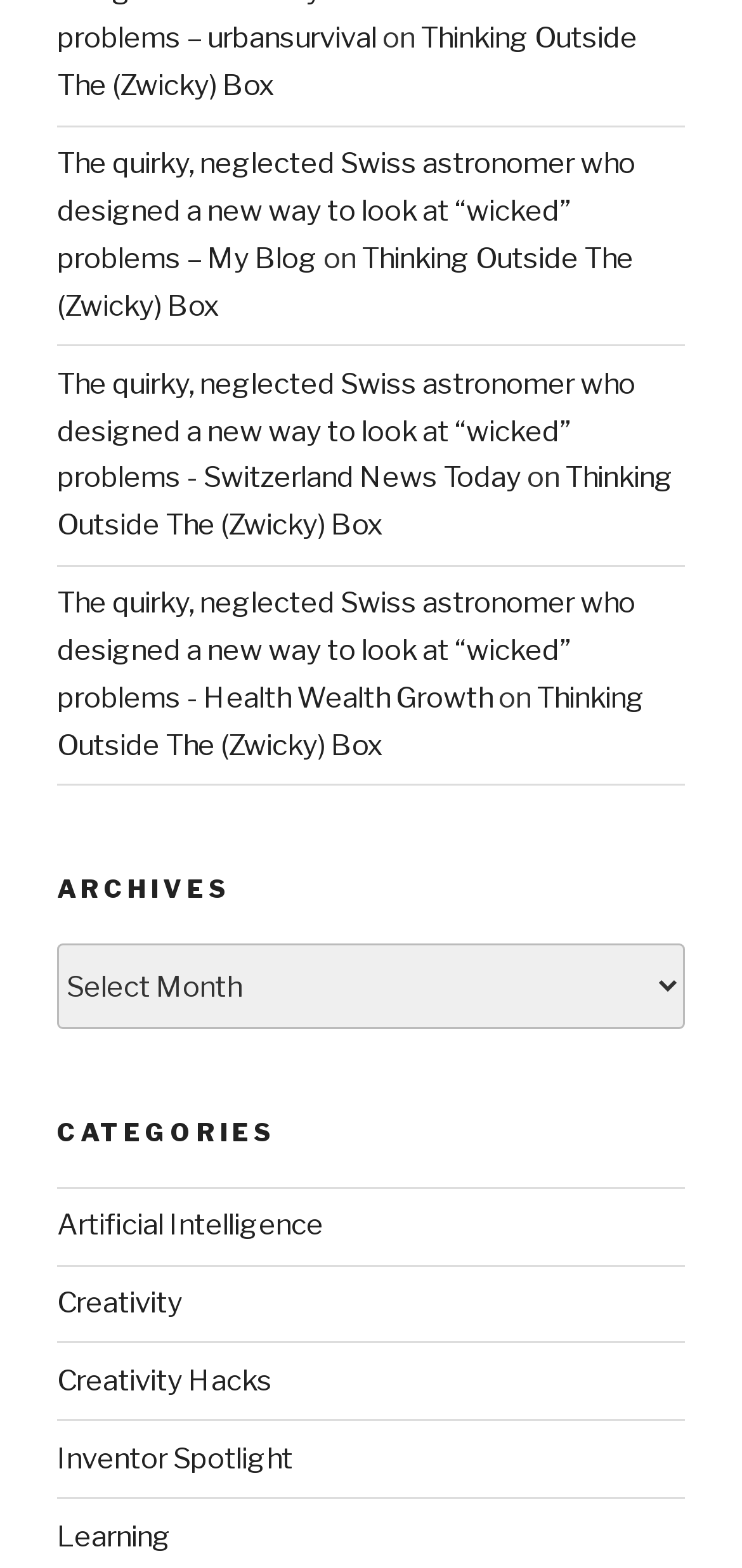Determine the bounding box of the UI component based on this description: "Creativity Hacks". The bounding box coordinates should be four float values between 0 and 1, i.e., [left, top, right, bottom].

[0.077, 0.87, 0.367, 0.892]